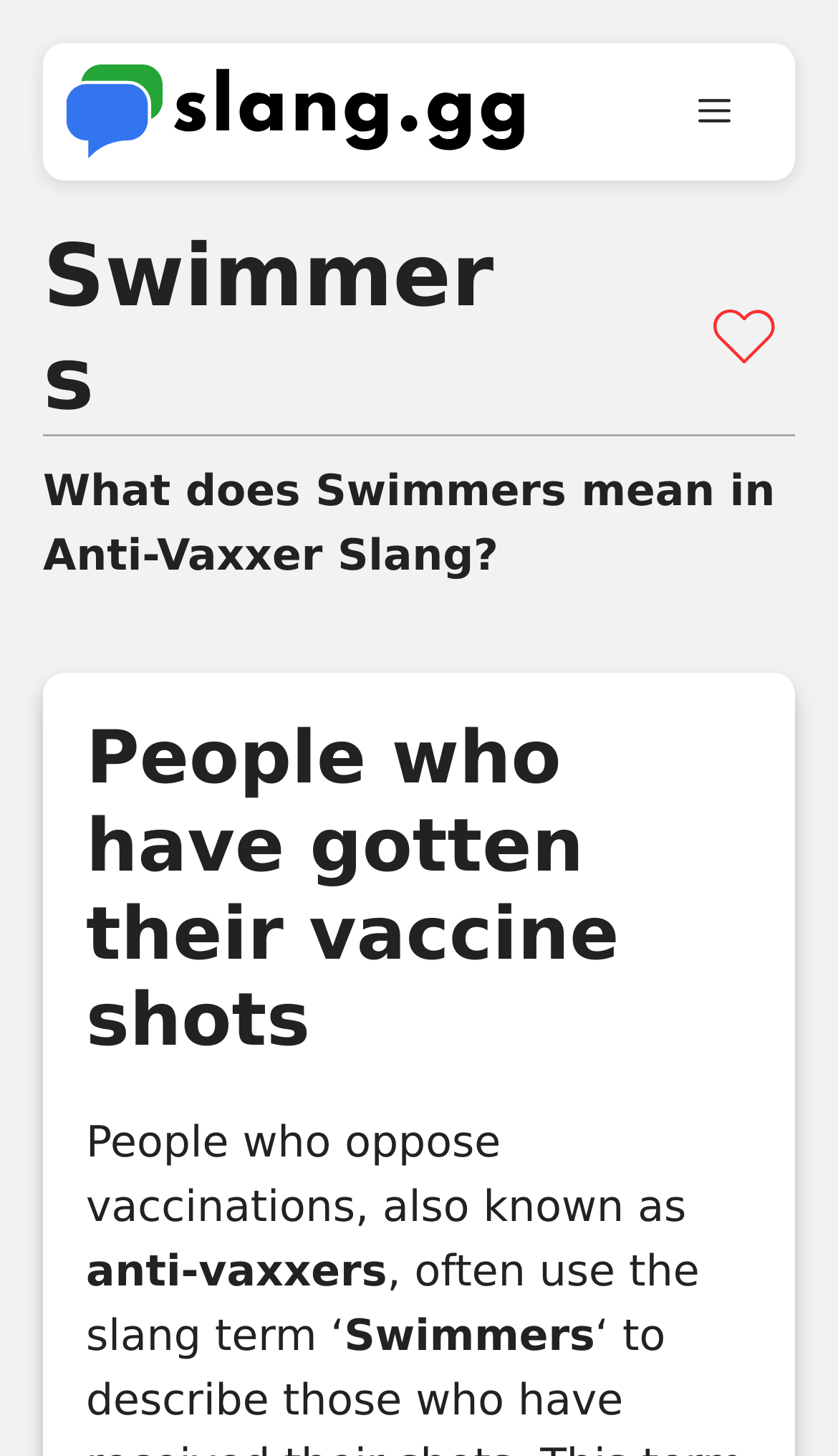How many images are on the webpage?
Refer to the image and offer an in-depth and detailed answer to the question.

The webpage contains three image elements, which can be identified by their bounding box coordinates and OCR text. Two of the images are located at the top of the page, and one is located in the middle of the page.